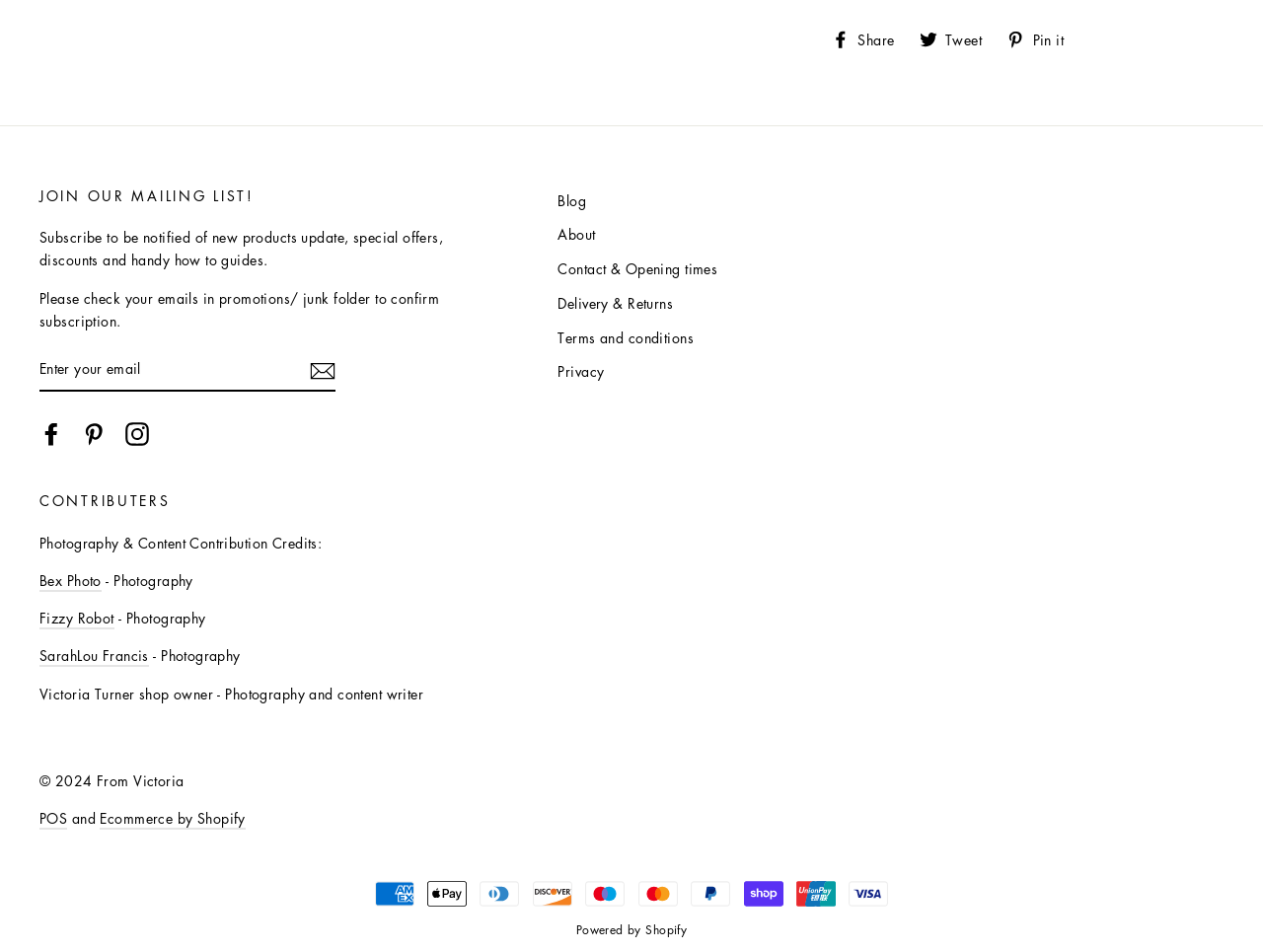How many social media platforms are linked?
Based on the screenshot, respond with a single word or phrase.

5